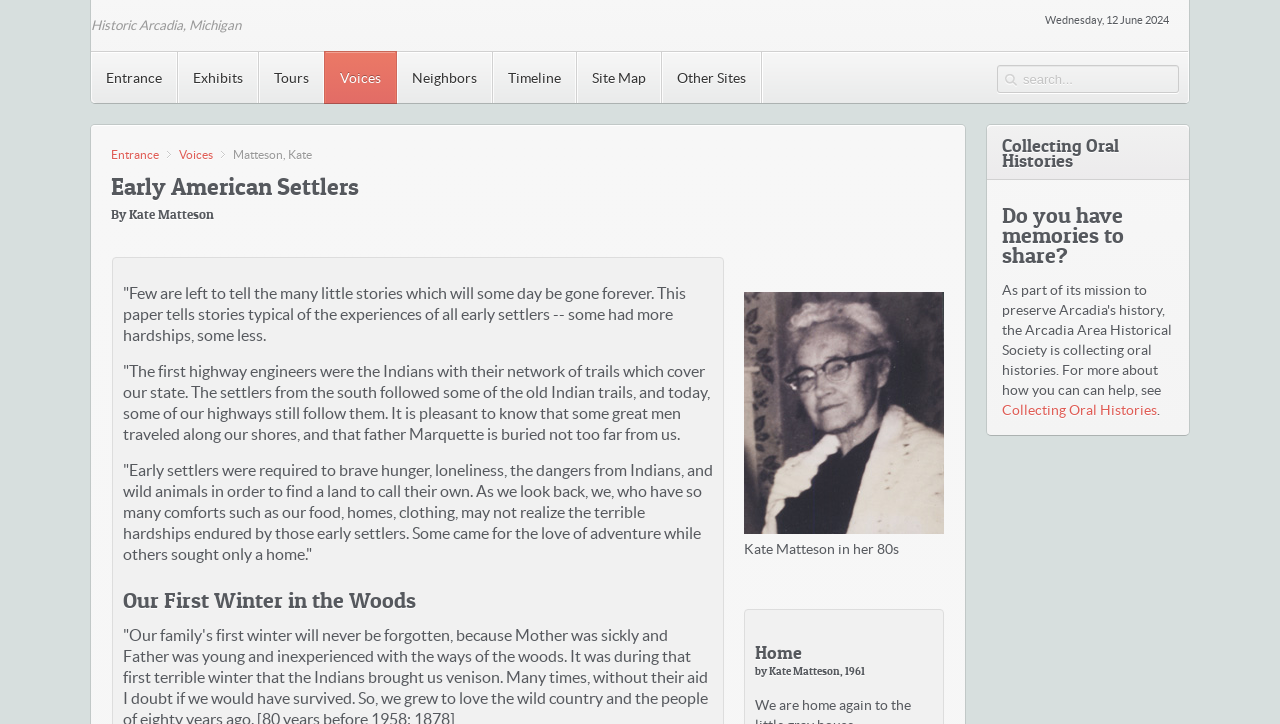Identify the bounding box coordinates of the area you need to click to perform the following instruction: "Go to Entrance".

[0.071, 0.072, 0.139, 0.142]